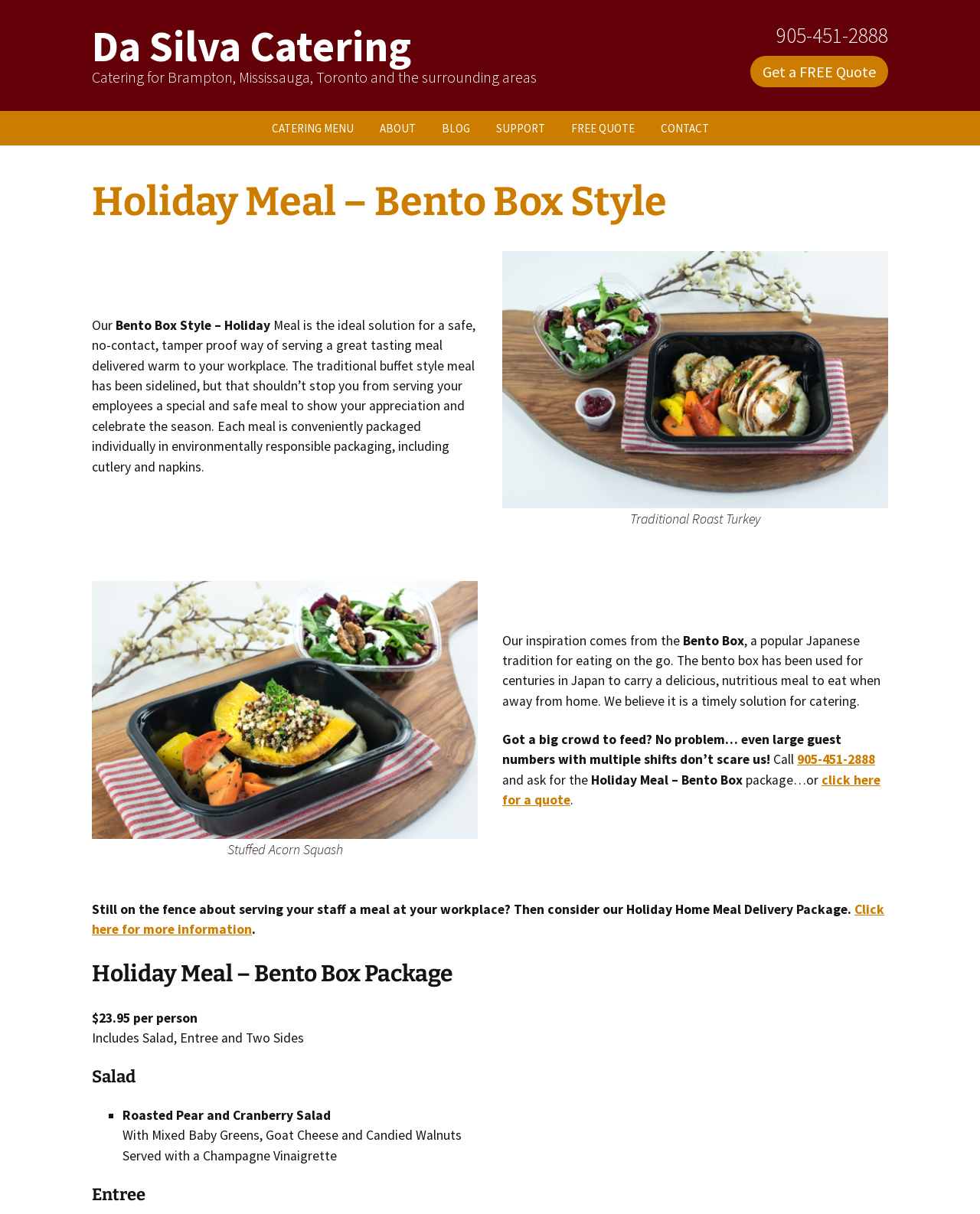Could you find the bounding box coordinates of the clickable area to complete this instruction: "Call 905-451-2888 for catering inquiries"?

[0.792, 0.018, 0.906, 0.04]